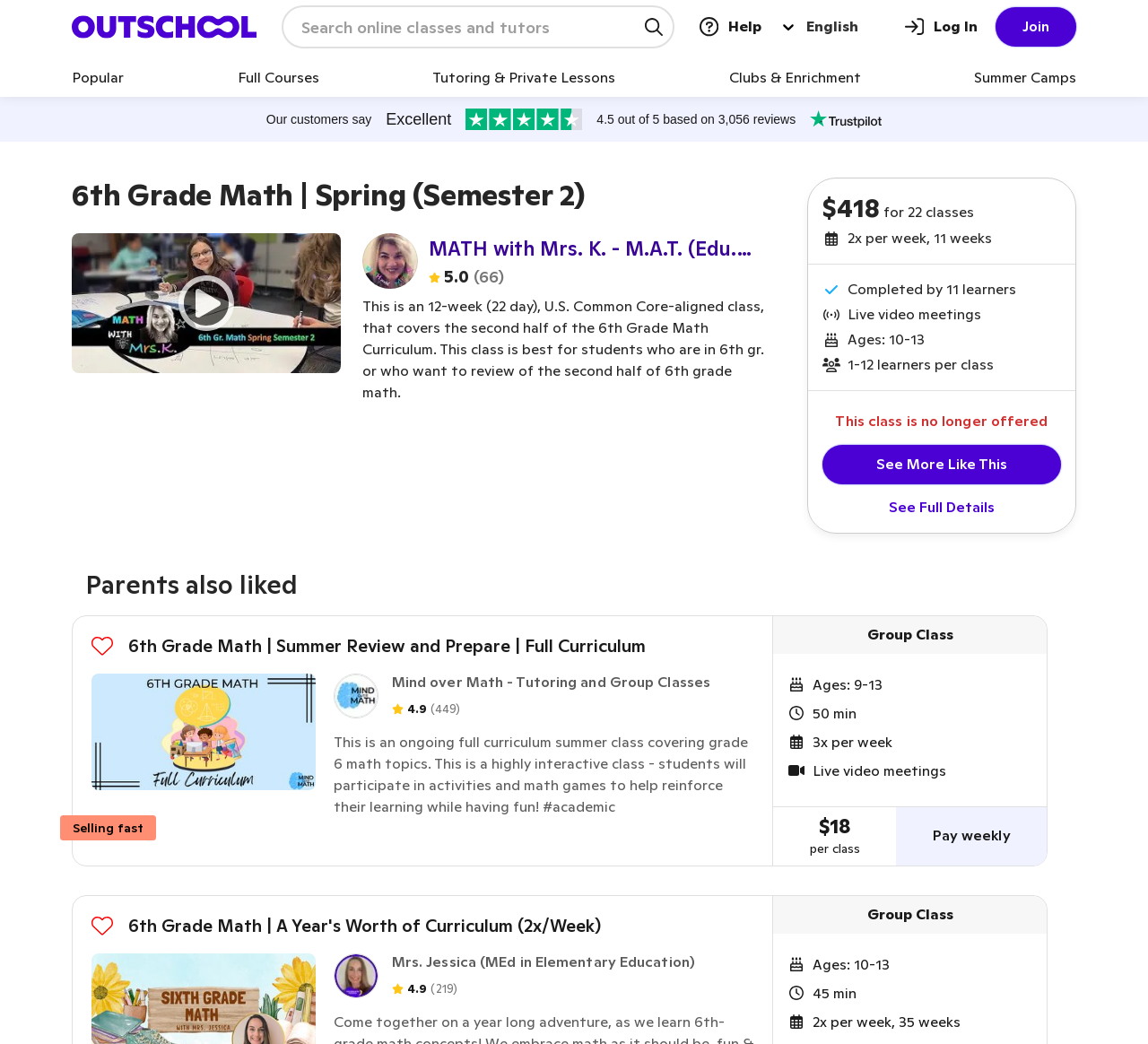How many learners are in the class 'MATH with Mrs. K. - M.A.T. (Edu.) - Math Certified'?
Please provide a single word or phrase as your answer based on the image.

1-12